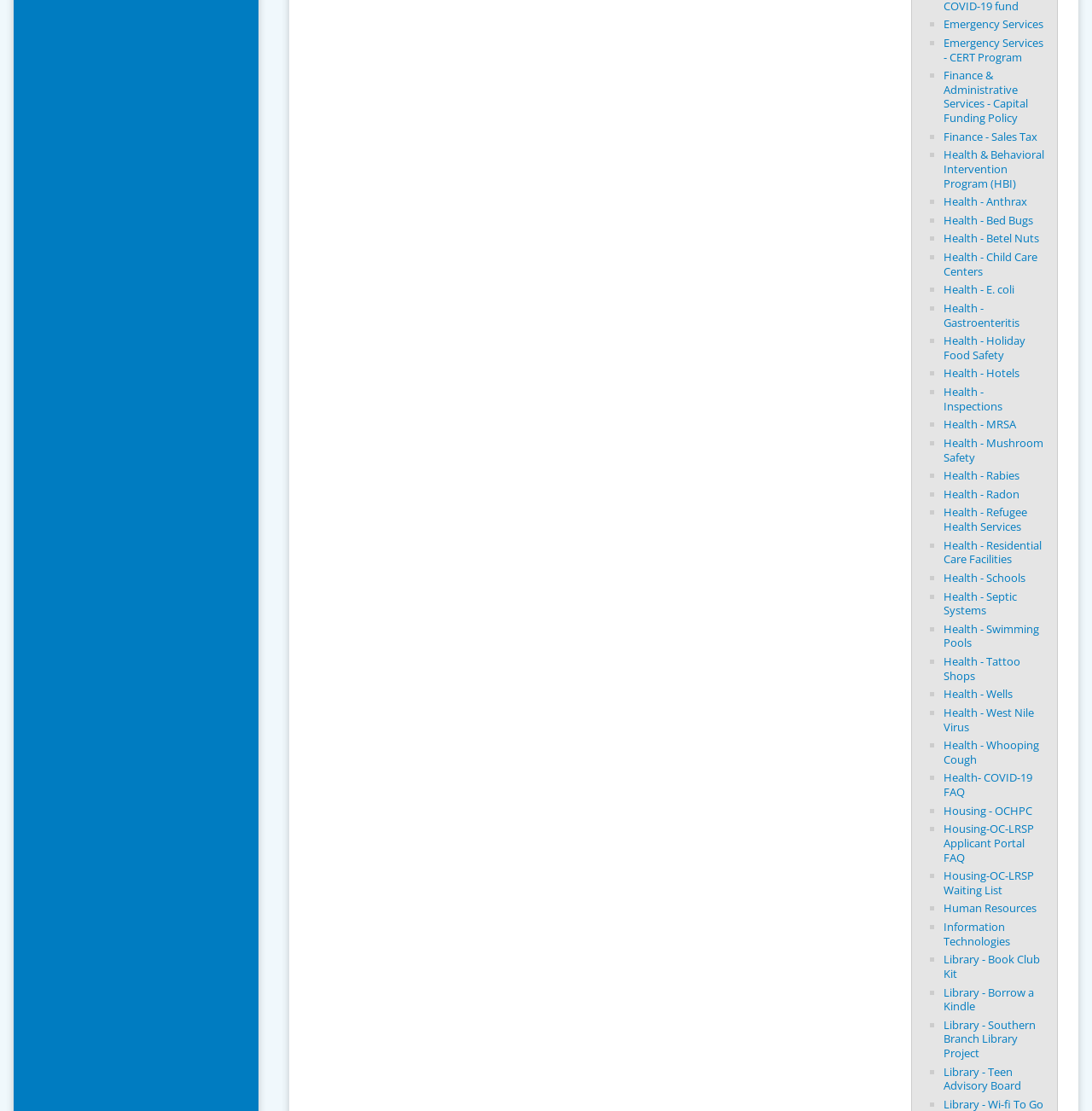Answer this question in one word or a short phrase: What is the category of 'Emergency Services'?

Health